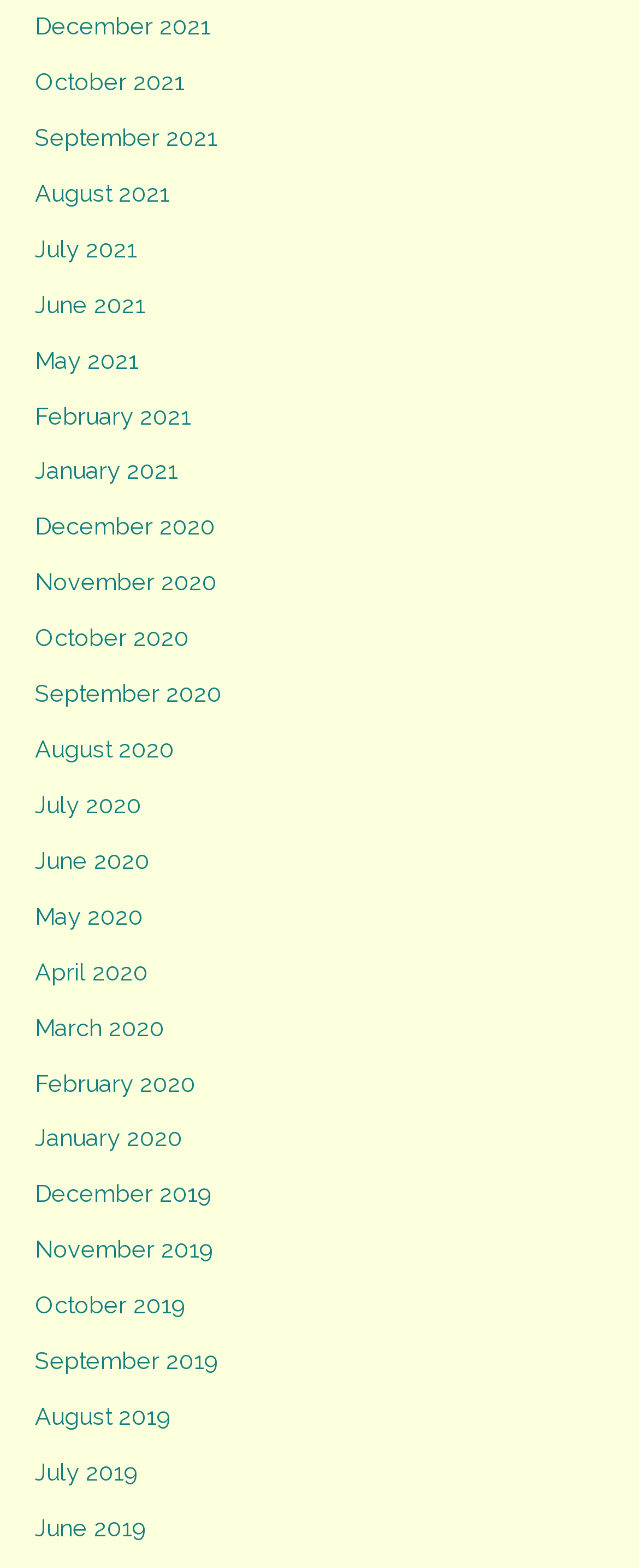Identify the bounding box coordinates of the clickable region to carry out the given instruction: "Click on Home".

None